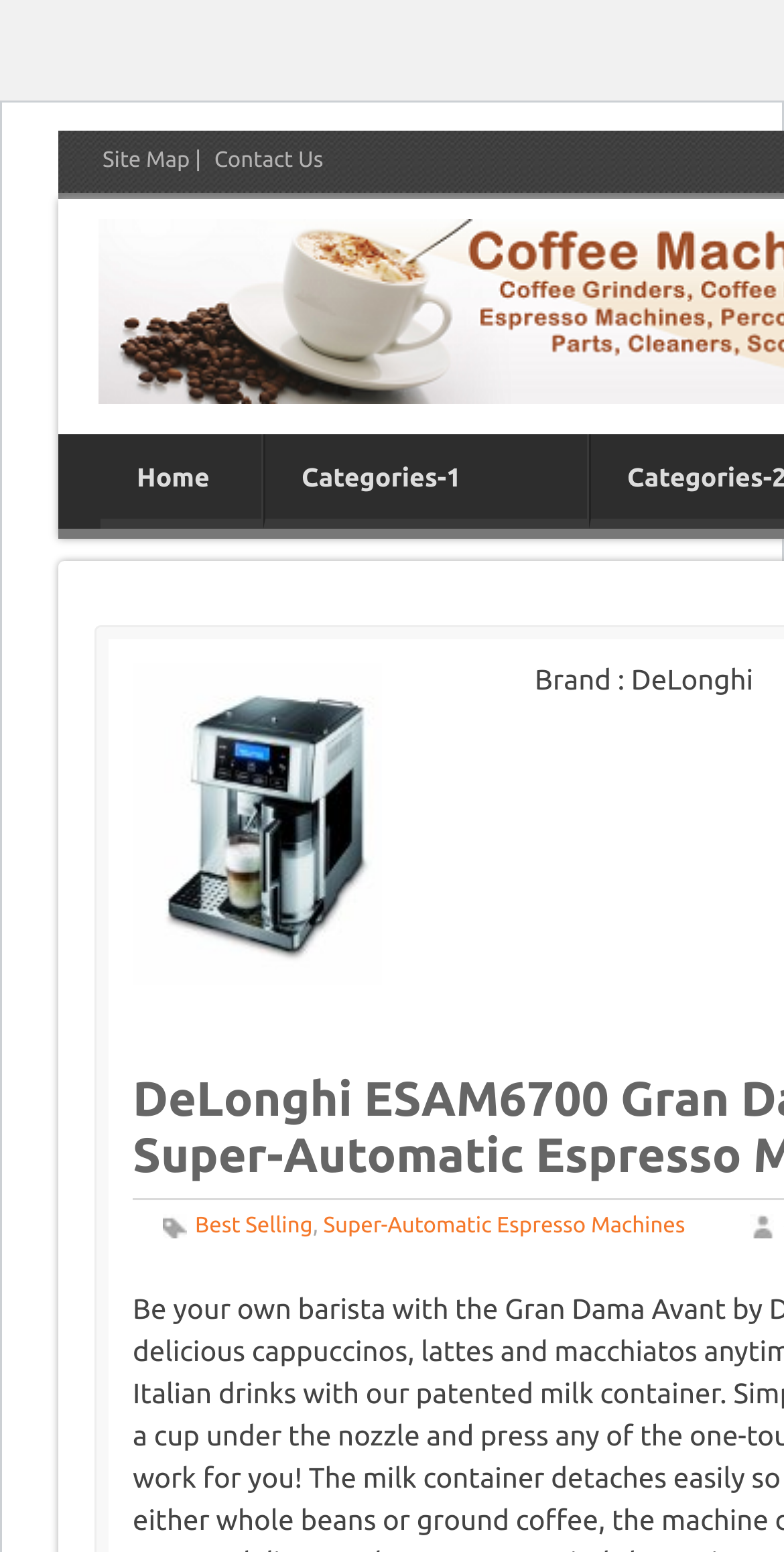What is the brand of the espresso machine? Analyze the screenshot and reply with just one word or a short phrase.

DeLonghi